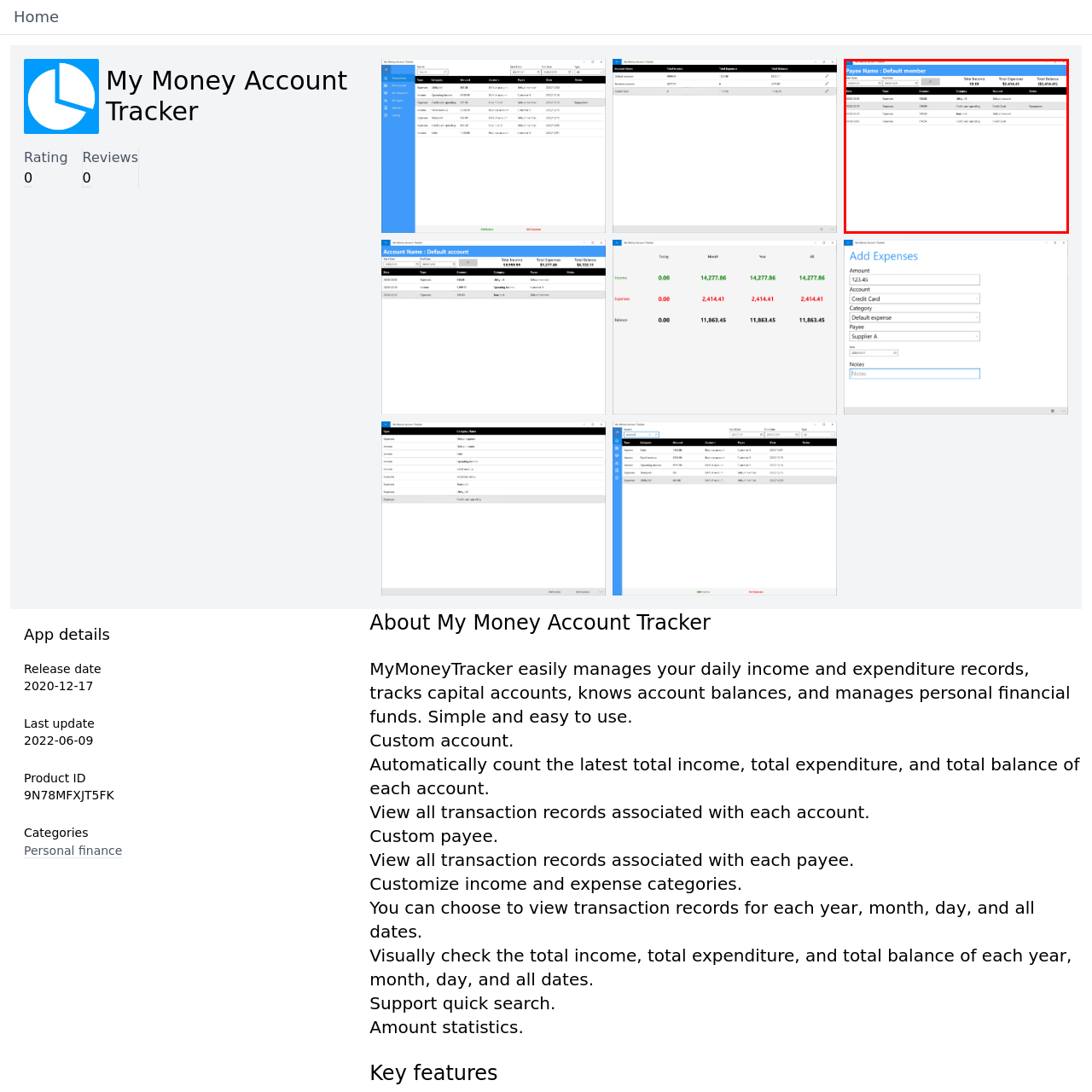Observe the content inside the red rectangle, What is the purpose of the 'My Money Account Tracker' application? 
Give your answer in just one word or phrase.

To track financial transactions